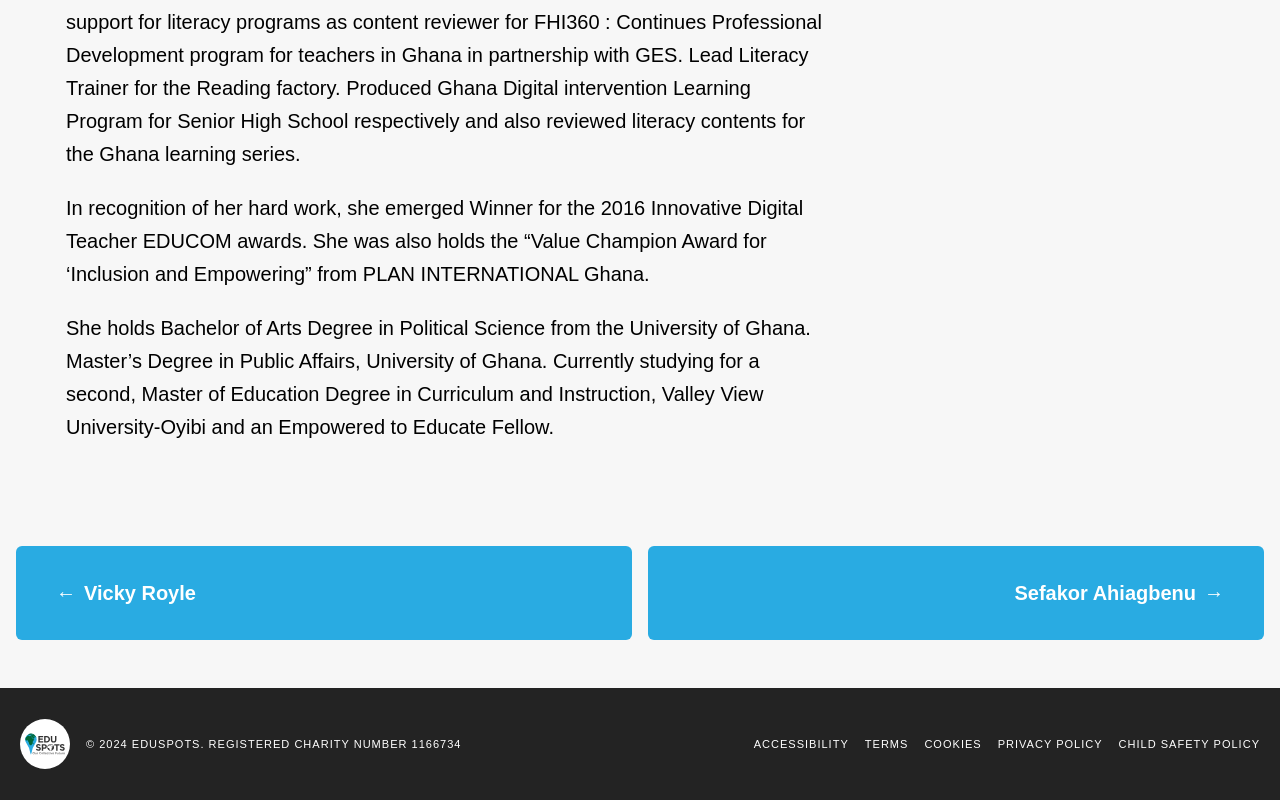Specify the bounding box coordinates of the area to click in order to execute this command: 'go to Sefakor Ahiagbenu's page'. The coordinates should consist of four float numbers ranging from 0 to 1, and should be formatted as [left, top, right, bottom].

[0.506, 0.682, 0.988, 0.8]